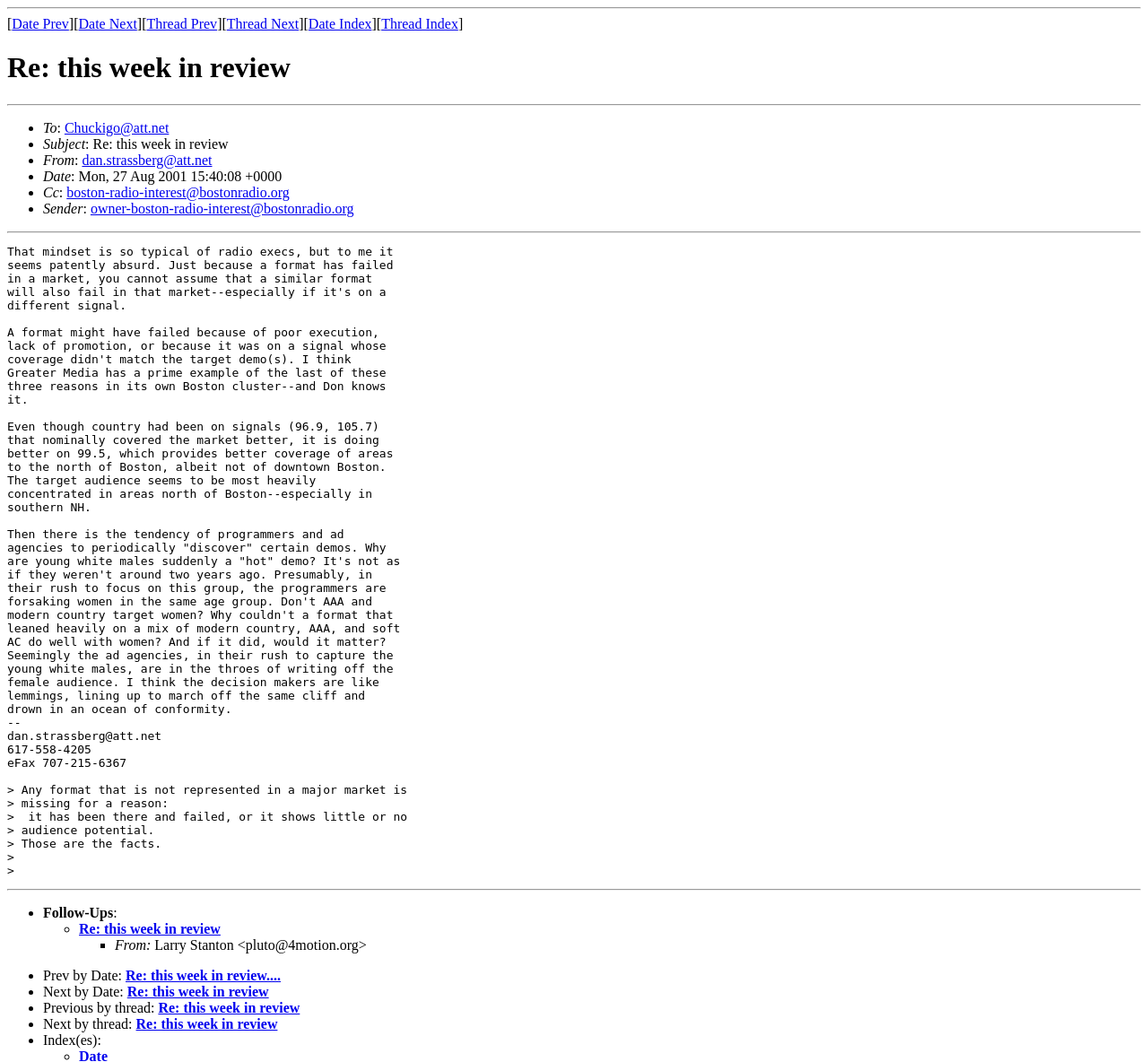What is the date of the email?
Please provide an in-depth and detailed response to the question.

The date of the email can be found in the static text element ': Mon, 27 Aug 2001 15:40:08 +0000' which is located below the 'Date' label.